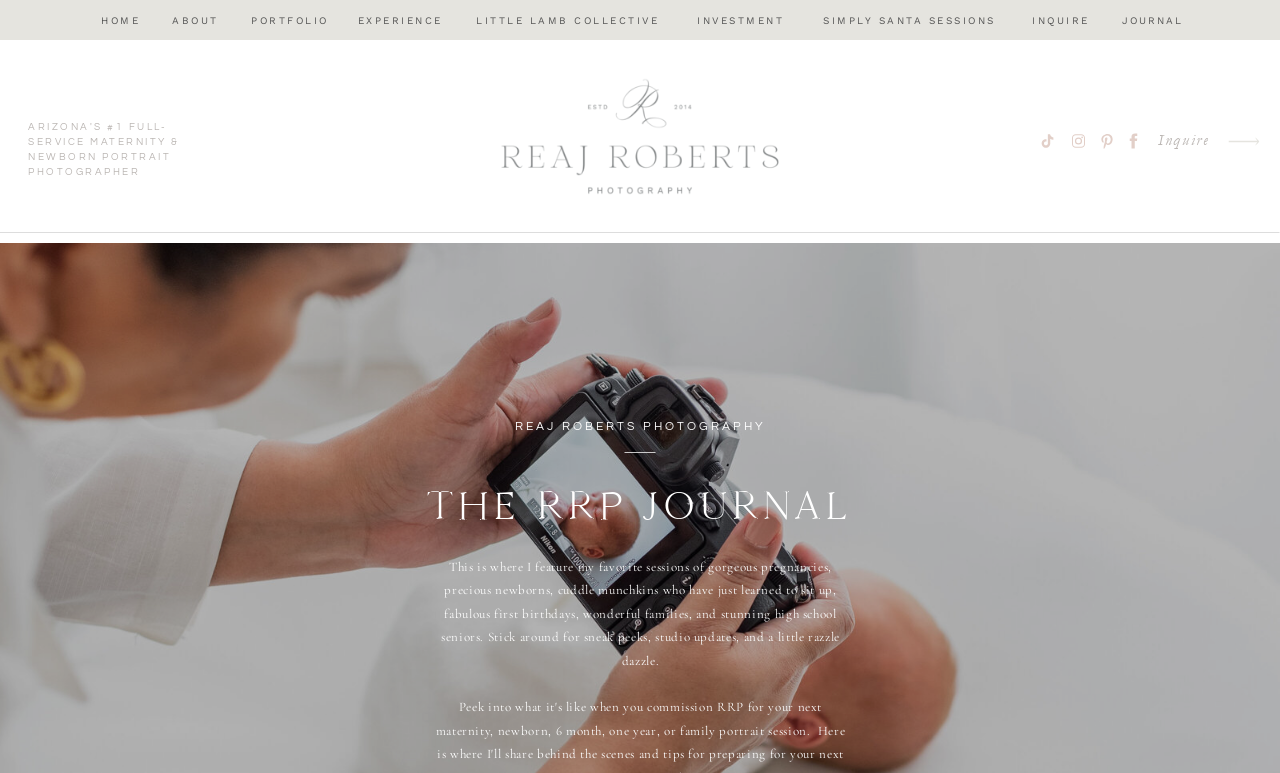Locate the bounding box coordinates of the clickable area to execute the instruction: "Click on the HOME link". Provide the coordinates as four float numbers between 0 and 1, represented as [left, top, right, bottom].

[0.079, 0.016, 0.108, 0.039]